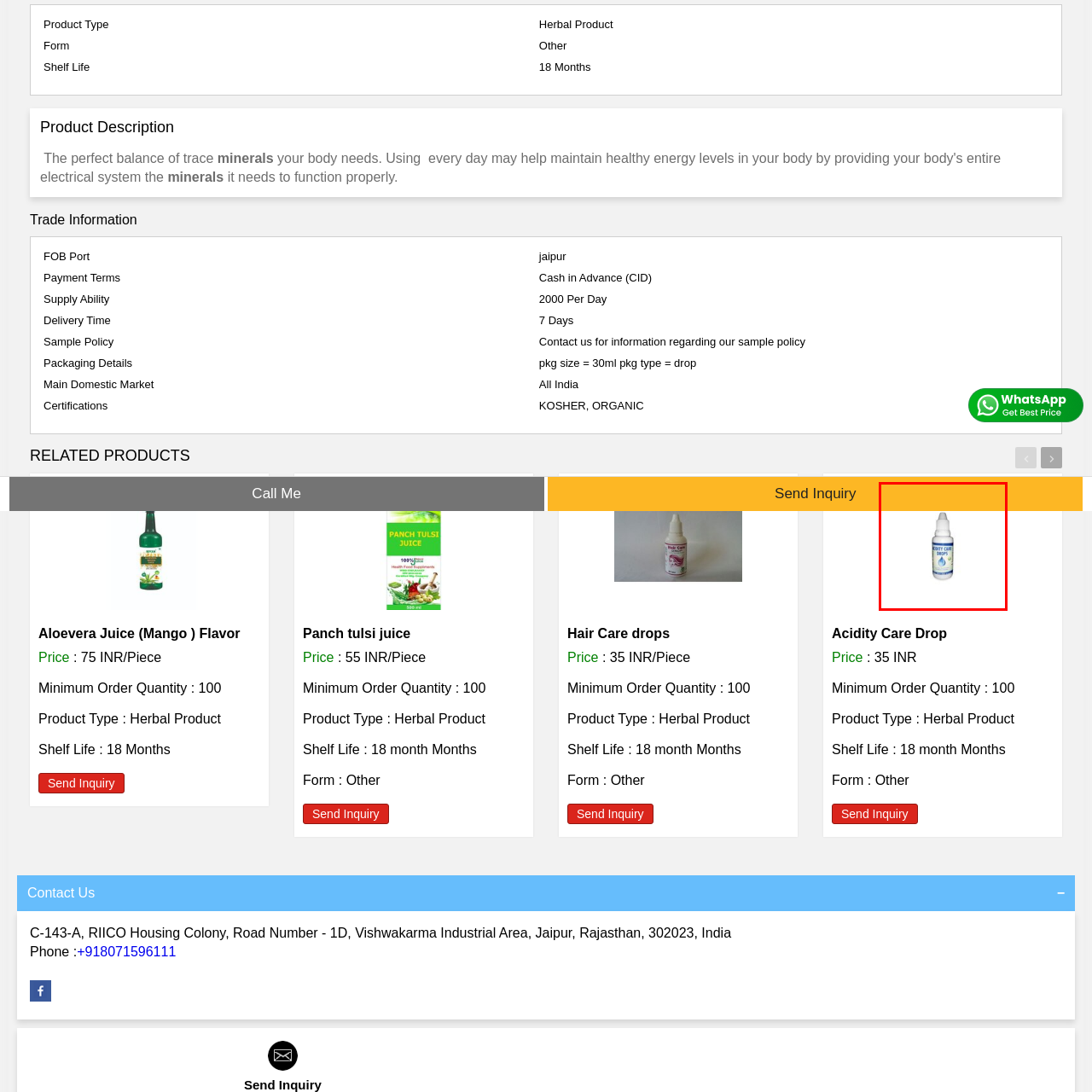Elaborate on all the details and elements present in the red-outlined area of the image.

The image showcases a bottle of "Acidity Care Drops," designed for herbal and natural remedies. The packaging features a clean and modern design with a white background, prominently displaying the product name "Acidity Care DROPS" in clear lettering. The bottle is topped with a white cap, typically used for liquid formulations, ensuring easy dispensing. This product emphasizes herbal ingredients, appealing to consumers seeking natural solutions for acidity issues. It's a part of a broader selection of herbal products, catering to health-conscious individuals looking for alternative remedies.